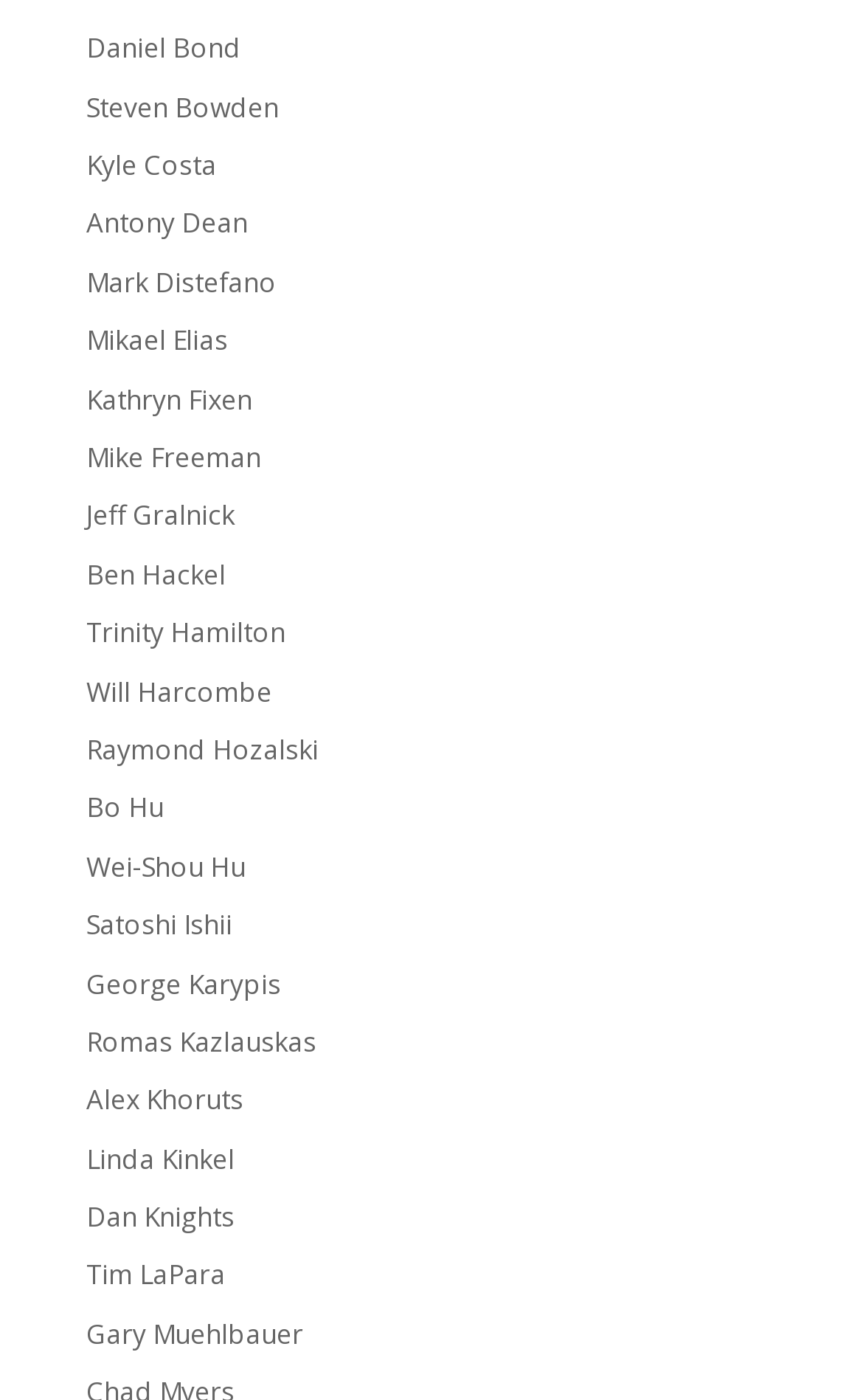Provide a one-word or short-phrase response to the question:
How many people are listed on this webpage?

25